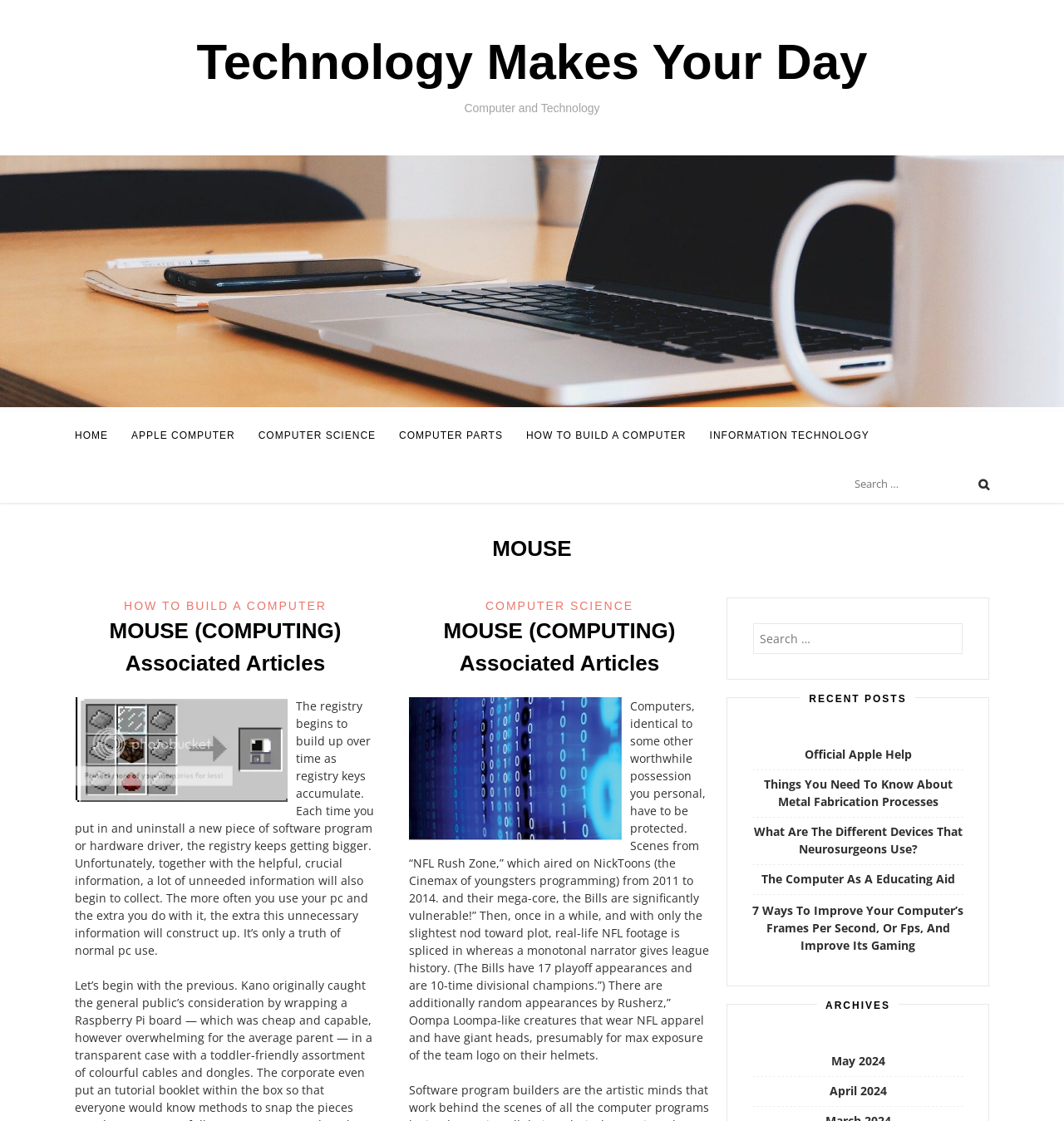What is the month of the archive link 'May 2024'?
Examine the image closely and answer the question with as much detail as possible.

The link 'May 2024' is categorized under the heading 'ARCHIVES', which suggests that it is an archive link. The text 'May 2024' explicitly indicates the month of the archive link.